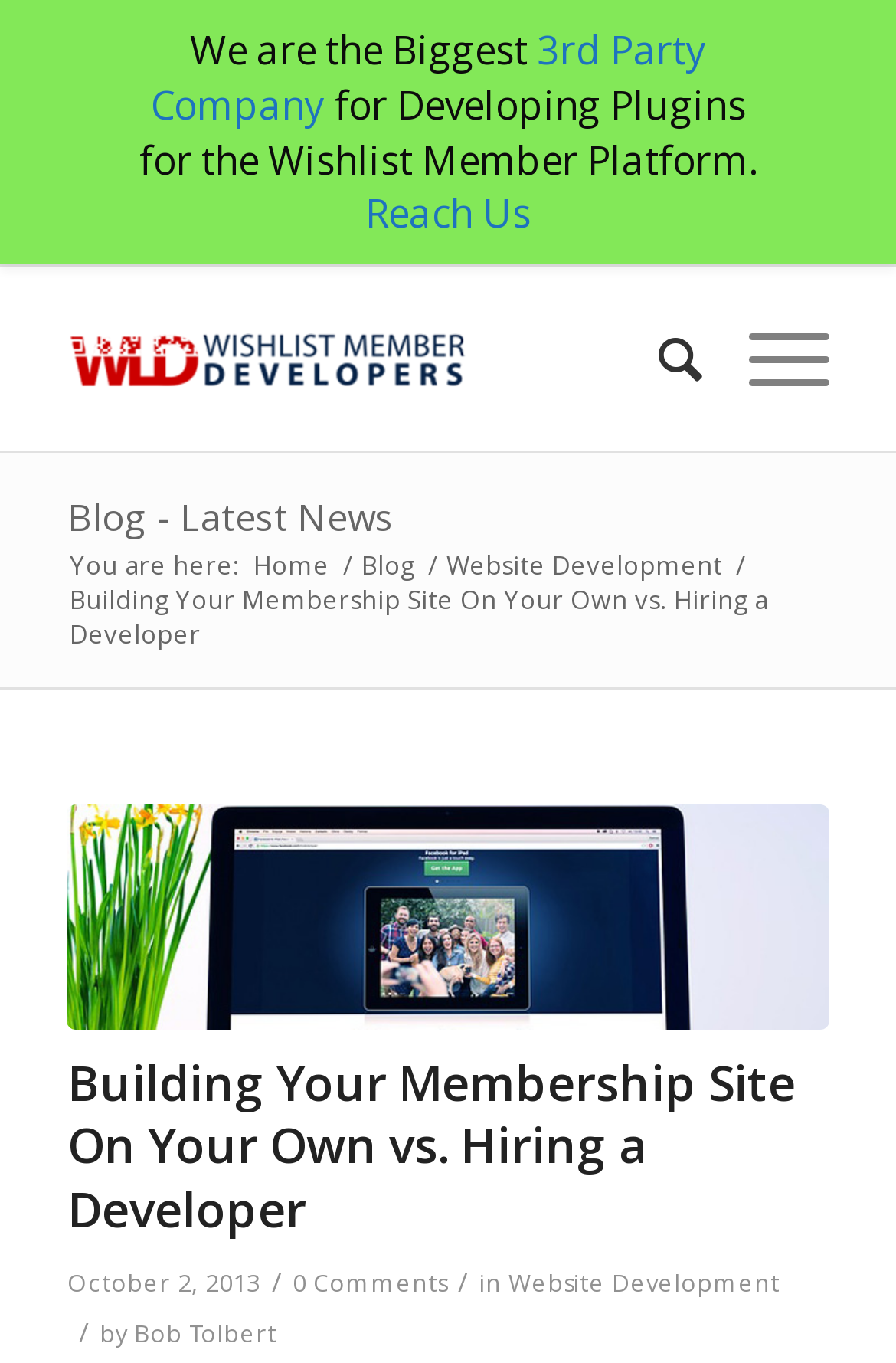Find the bounding box coordinates of the element's region that should be clicked in order to follow the given instruction: "Contact the developer Bob Tolbert". The coordinates should consist of four float numbers between 0 and 1, i.e., [left, top, right, bottom].

[0.149, 0.967, 0.308, 0.99]